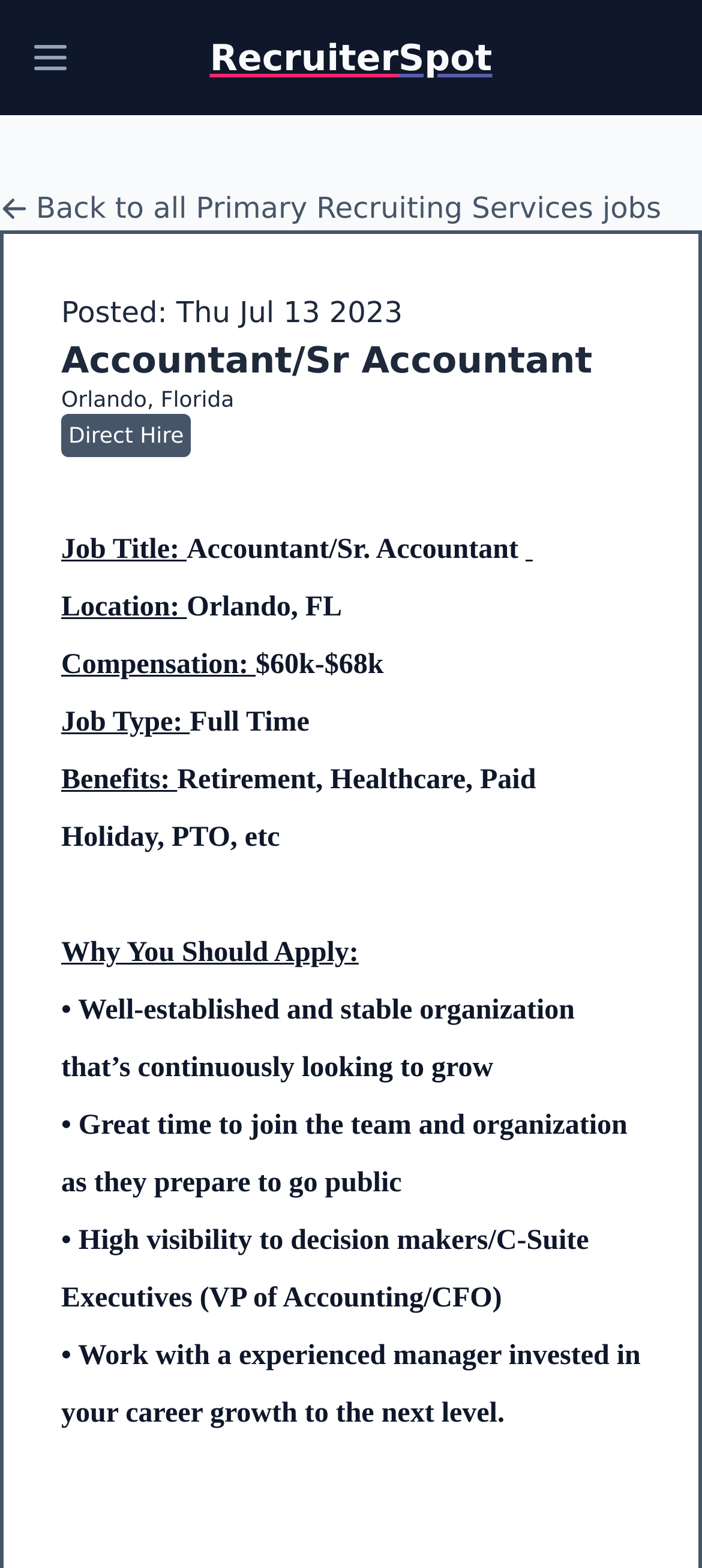Answer the question below with a single word or a brief phrase: 
What is the job type?

Full Time